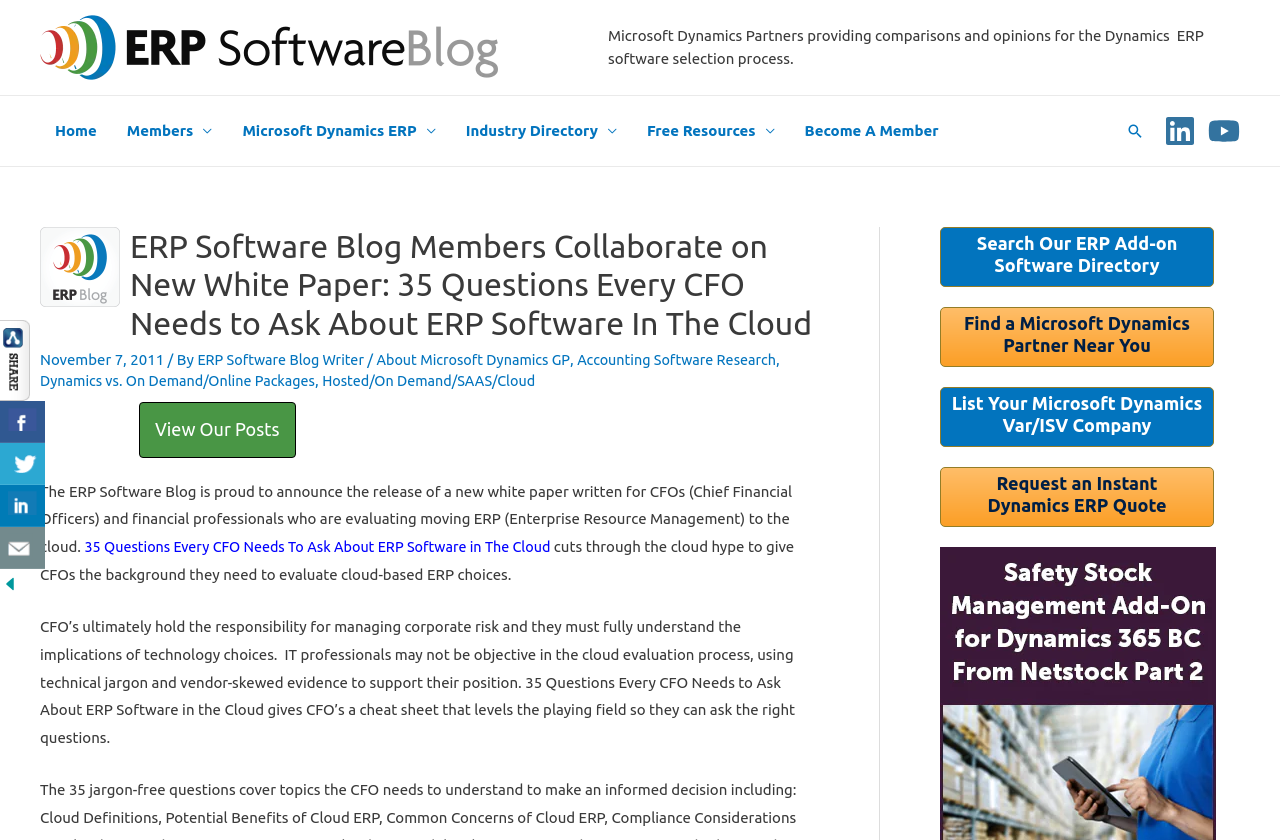Generate a comprehensive description of the webpage.

The webpage is the ERP Software Blog, which features a prominent header section at the top with the blog's logo and title. Below the header, there is a navigation menu with links to various sections of the website, including Home, Members, Microsoft Dynamics ERP, Industry Directory, Free Resources, and Become A Member.

To the right of the navigation menu, there are social media links to LinkedIn and YouTube, accompanied by their respective icons. Above these links, there is a search icon link.

The main content of the webpage is divided into two sections. The left section features a heading that announces the release of a new white paper, "35 Questions Every CFO Needs to Ask About ERP Software in The Cloud." Below the heading, there is a brief summary of the white paper, which is intended for CFOs and financial professionals evaluating ERP software in the cloud. The summary is followed by a link to view the white paper.

The right section of the main content features a complementary section with links to various resources, including a search directory for ERP add-on software, a finder for Microsoft Dynamics partners, a listing for Microsoft Dynamics VAR/ISV companies, and a request for an instant Dynamics ERP quote.

At the bottom of the webpage, there is a section for sharing the content with friends, featuring links to share on Facebook, Twitter, LinkedIn, and contact information.

Throughout the webpage, there are several images, including the ERP Software Blog logo, social media icons, and a logo for Netstock. The overall layout is organized, with clear headings and concise text.